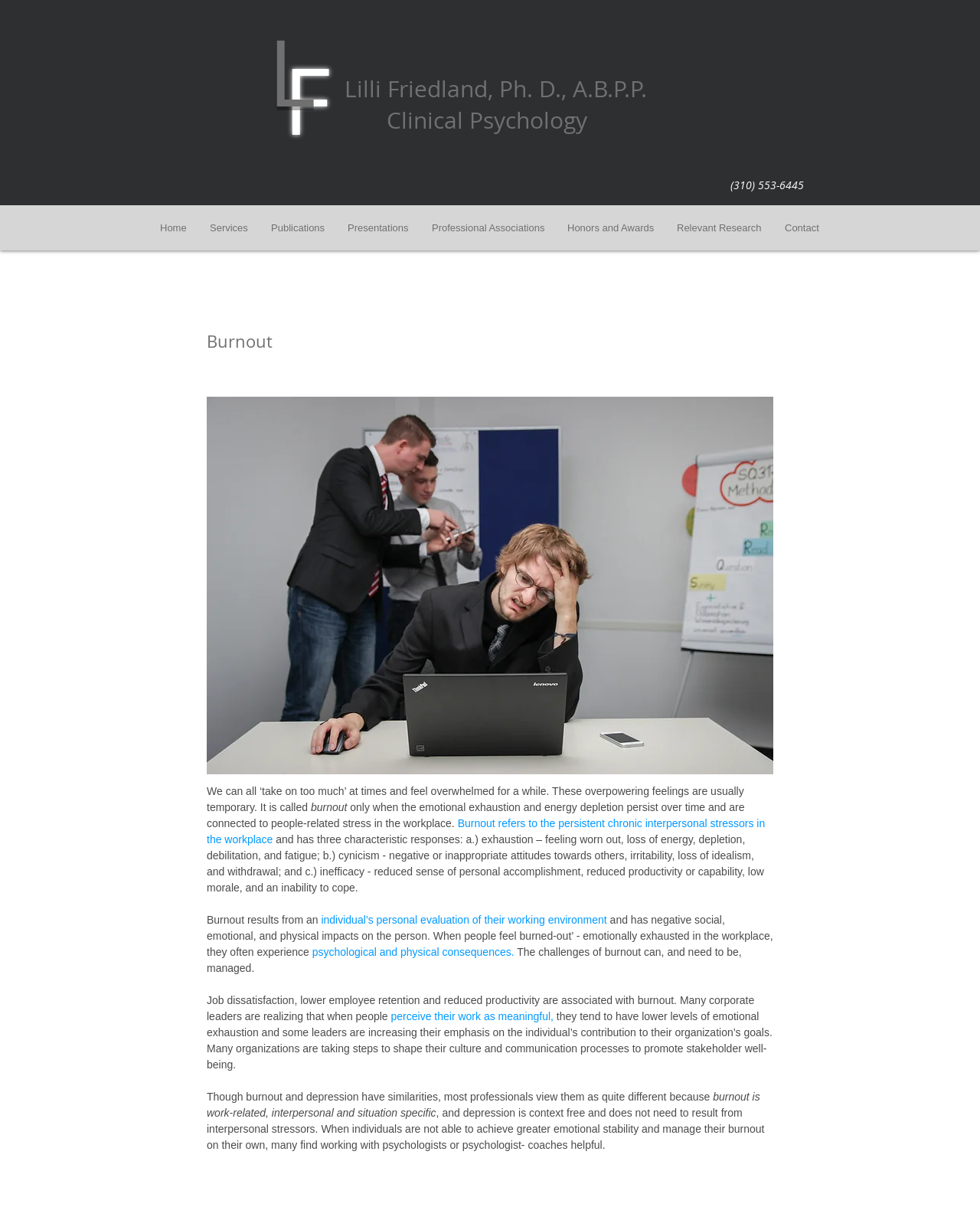Determine the main text heading of the webpage and provide its content.

Lilli Friedland, Ph. D., A.B.P.P.